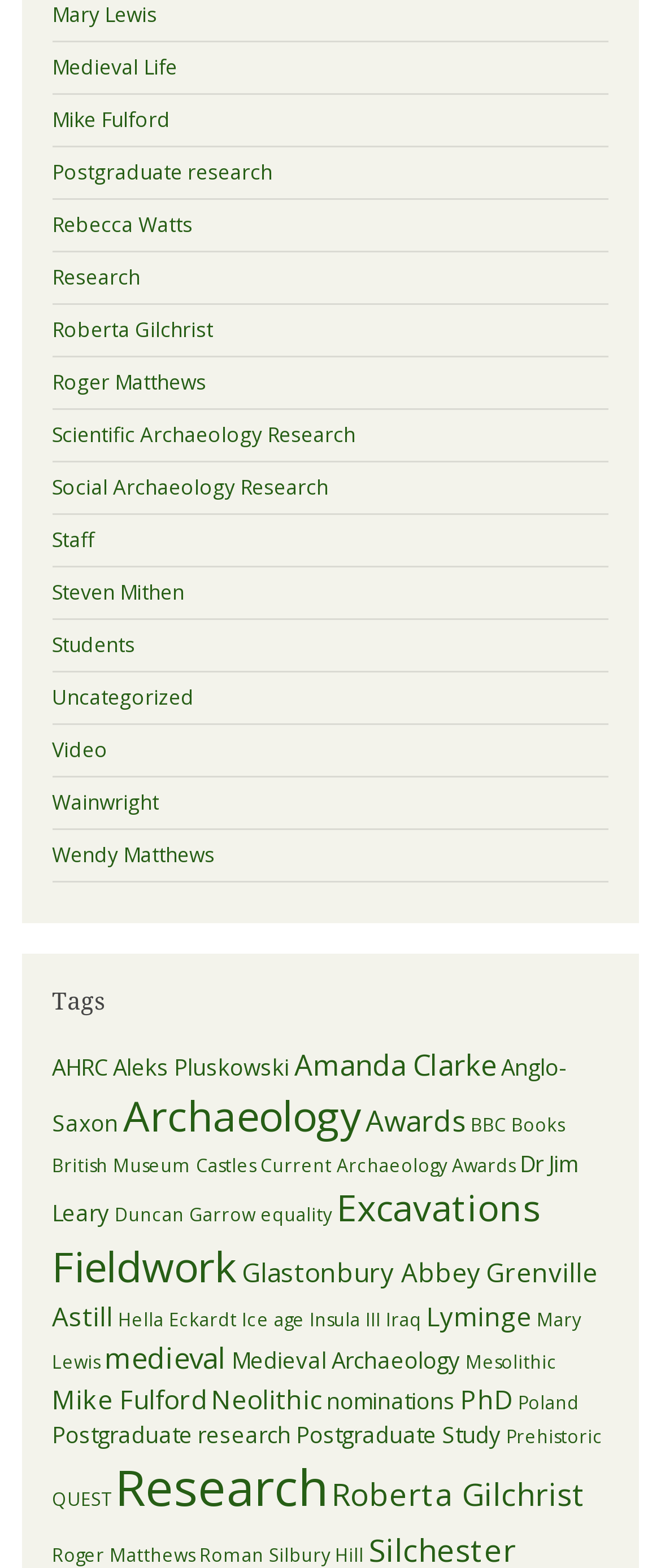Who is associated with the tag 'AHRC'?
Kindly offer a detailed explanation using the data available in the image.

The tag 'AHRC' has 3 items associated with it, but it does not specify who is associated with it. It only provides the number of items related to 'AHRC'.